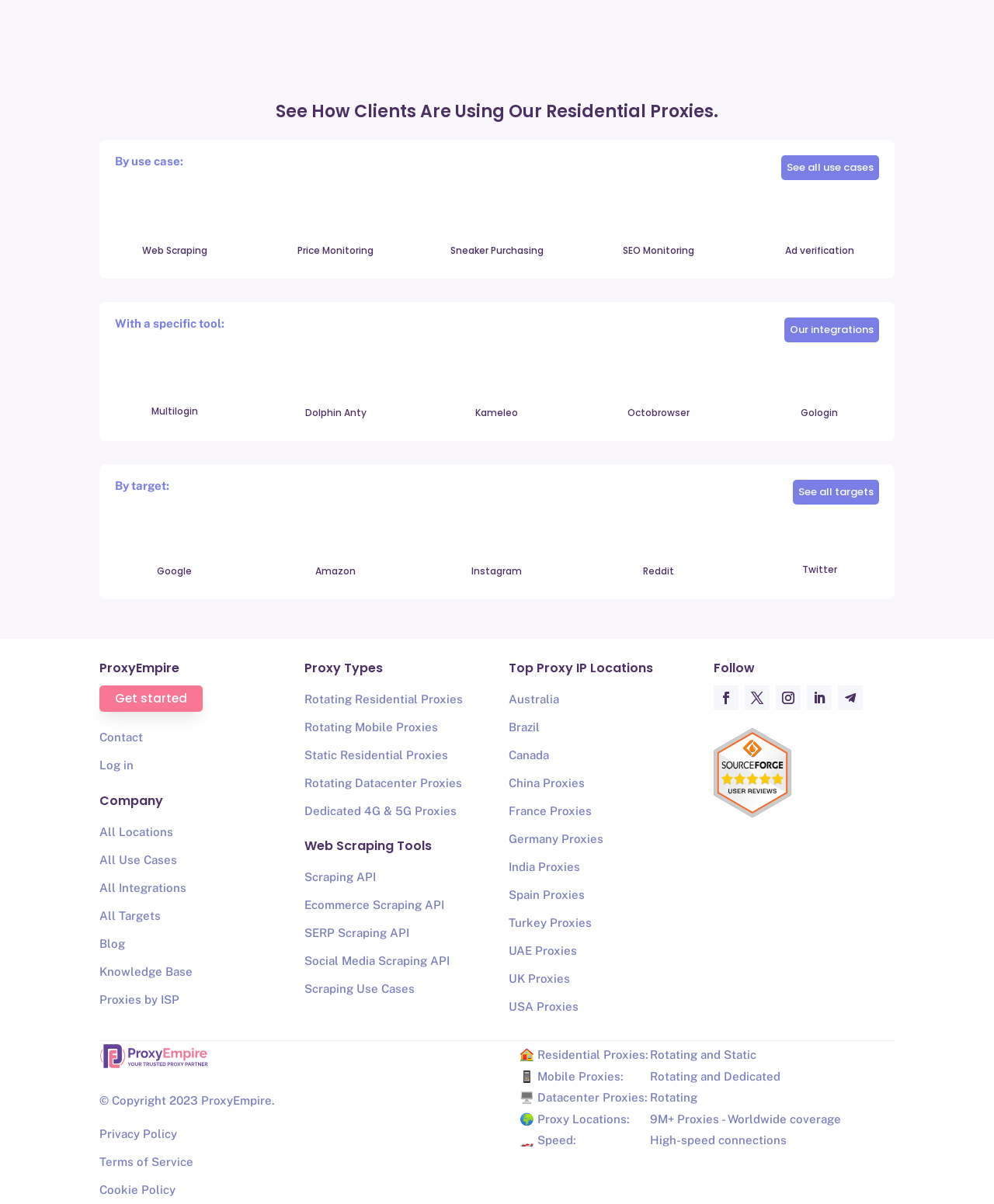Determine the bounding box coordinates of the clickable region to carry out the instruction: "Click on 'See all use cases'".

[0.786, 0.129, 0.884, 0.149]